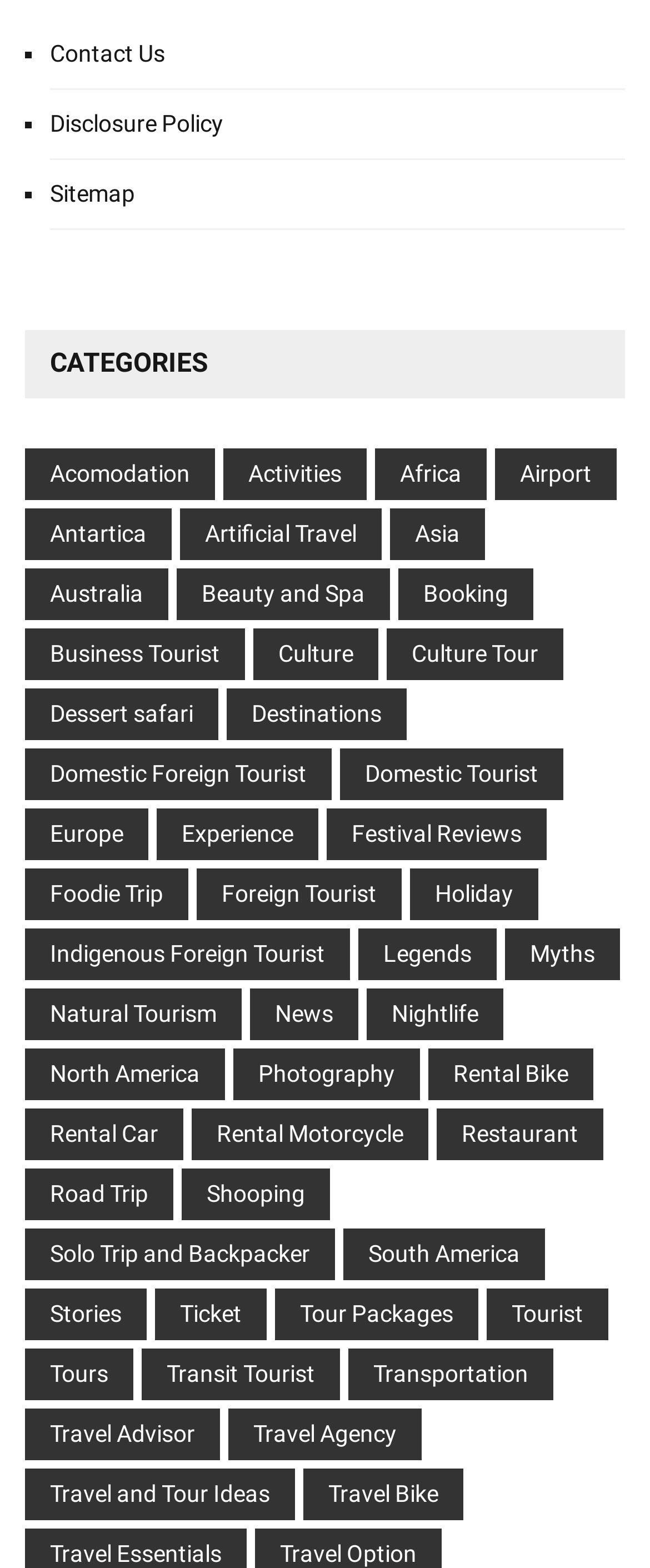Find the bounding box coordinates of the area to click in order to follow the instruction: "Read about Travel and Tour Ideas".

[0.077, 0.944, 0.415, 0.961]